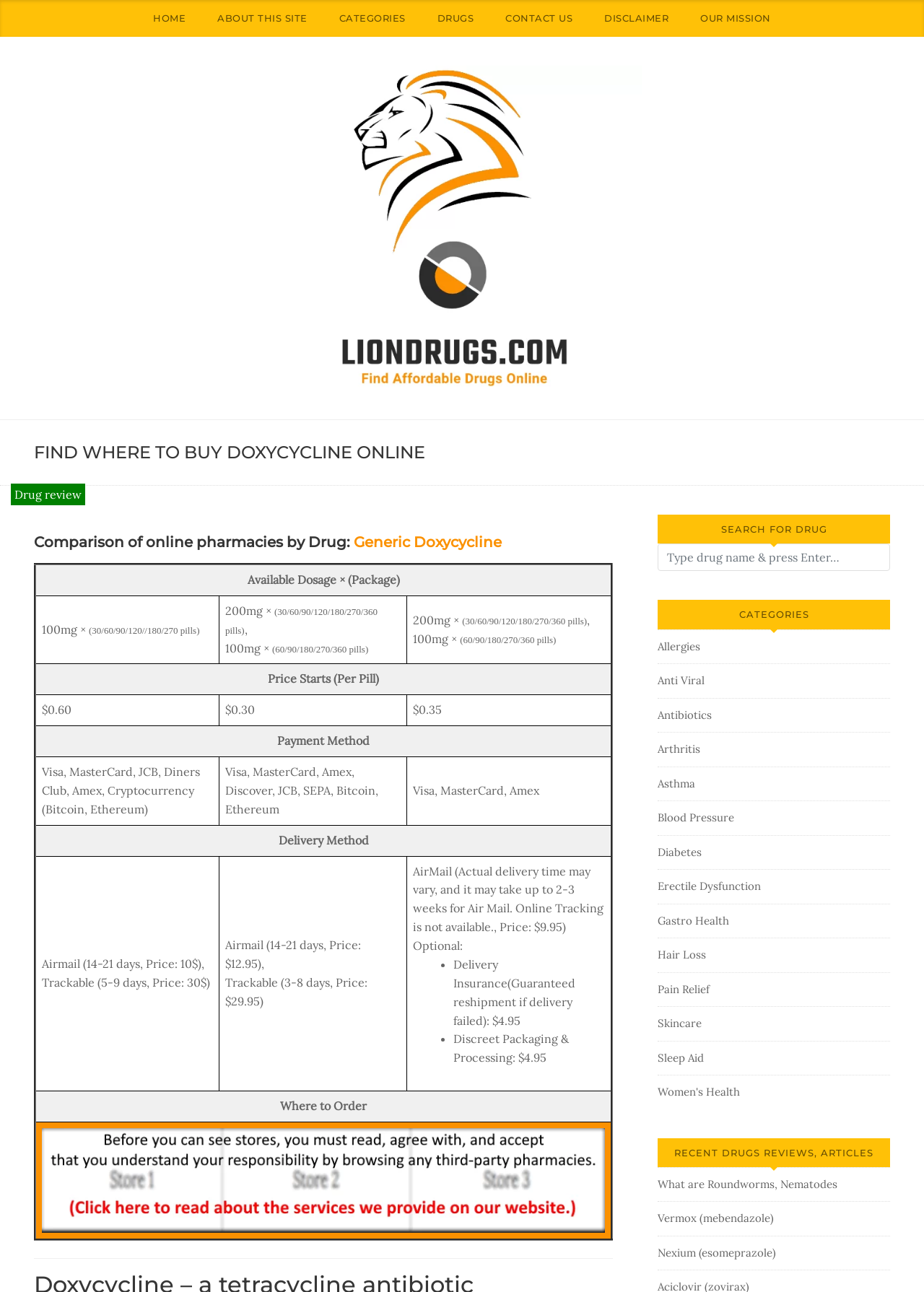Locate the bounding box coordinates of the item that should be clicked to fulfill the instruction: "Search for a drug".

[0.712, 0.421, 0.963, 0.442]